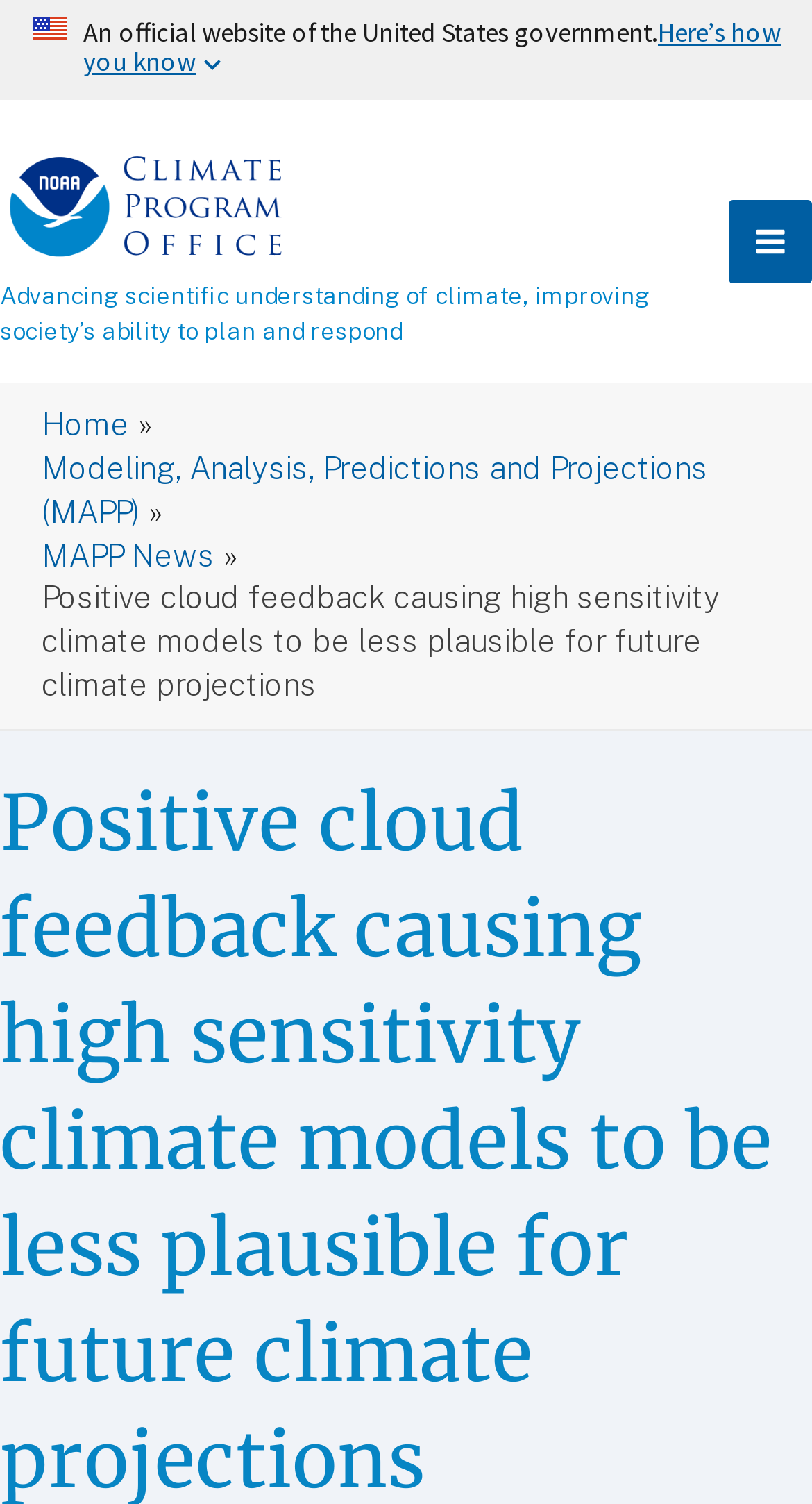Given the element description "Main Menu" in the screenshot, predict the bounding box coordinates of that UI element.

[0.897, 0.133, 1.0, 0.189]